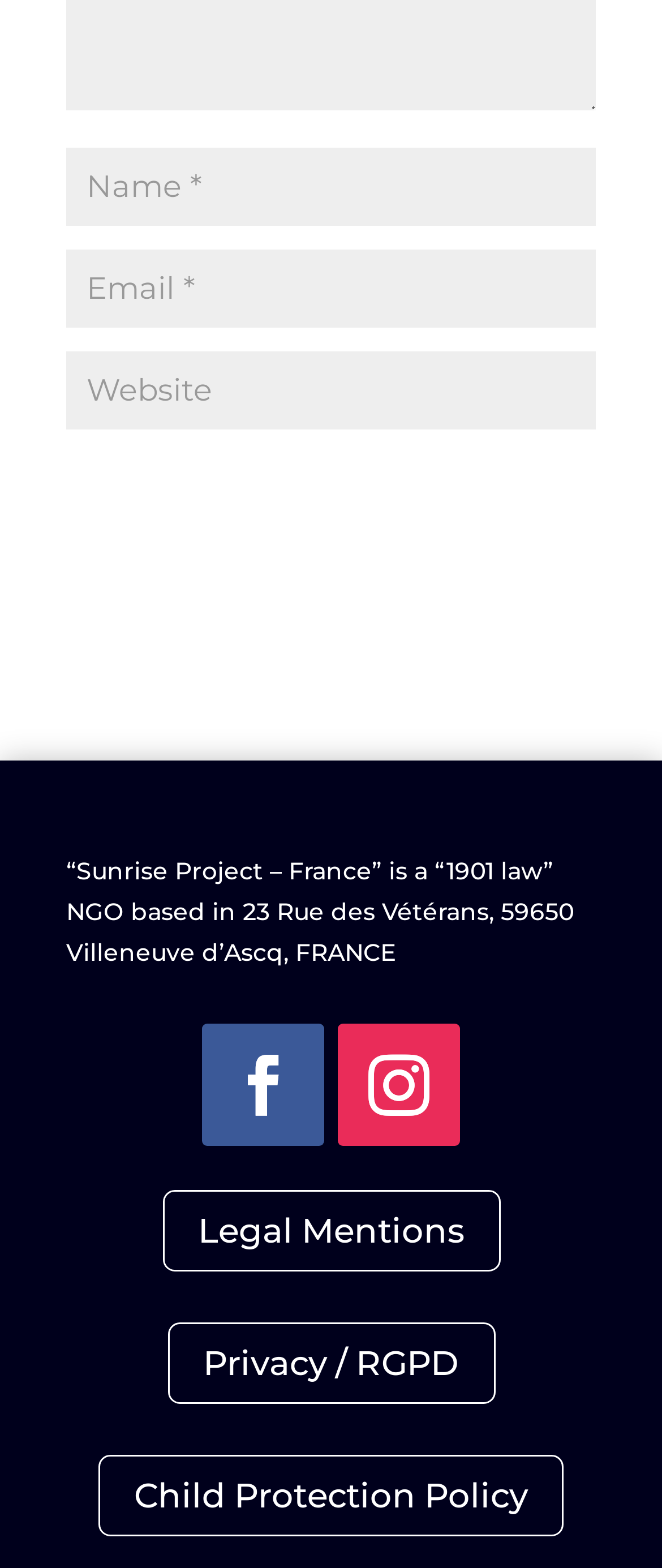Could you indicate the bounding box coordinates of the region to click in order to complete this instruction: "Enter your name".

[0.1, 0.094, 0.9, 0.144]